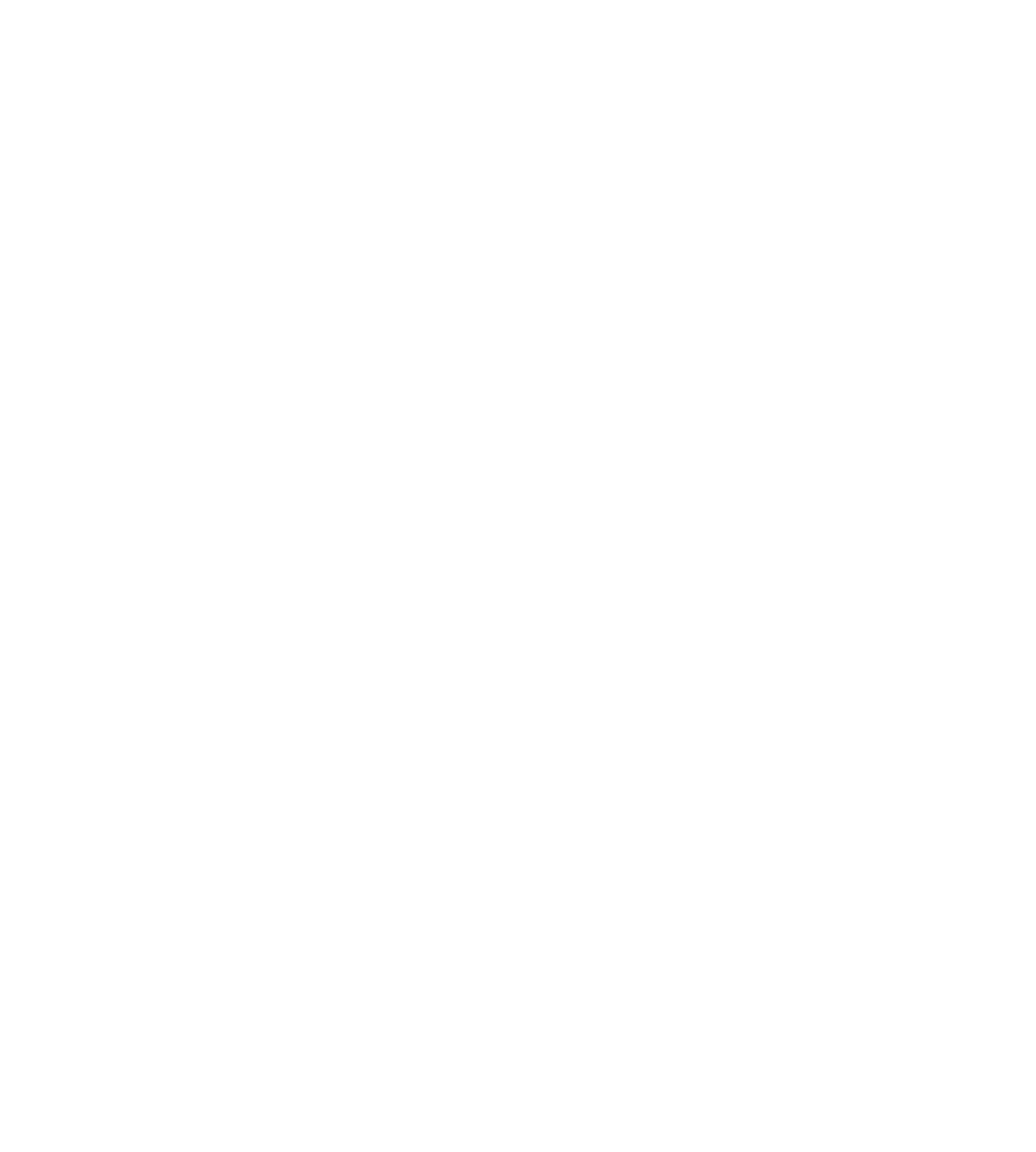What is the main category of locksmith services?
Using the image, provide a detailed and thorough answer to the question.

The main category of locksmith services is 'Related areas (Boroughs)' which is indicated by the heading at the top of the webpage.